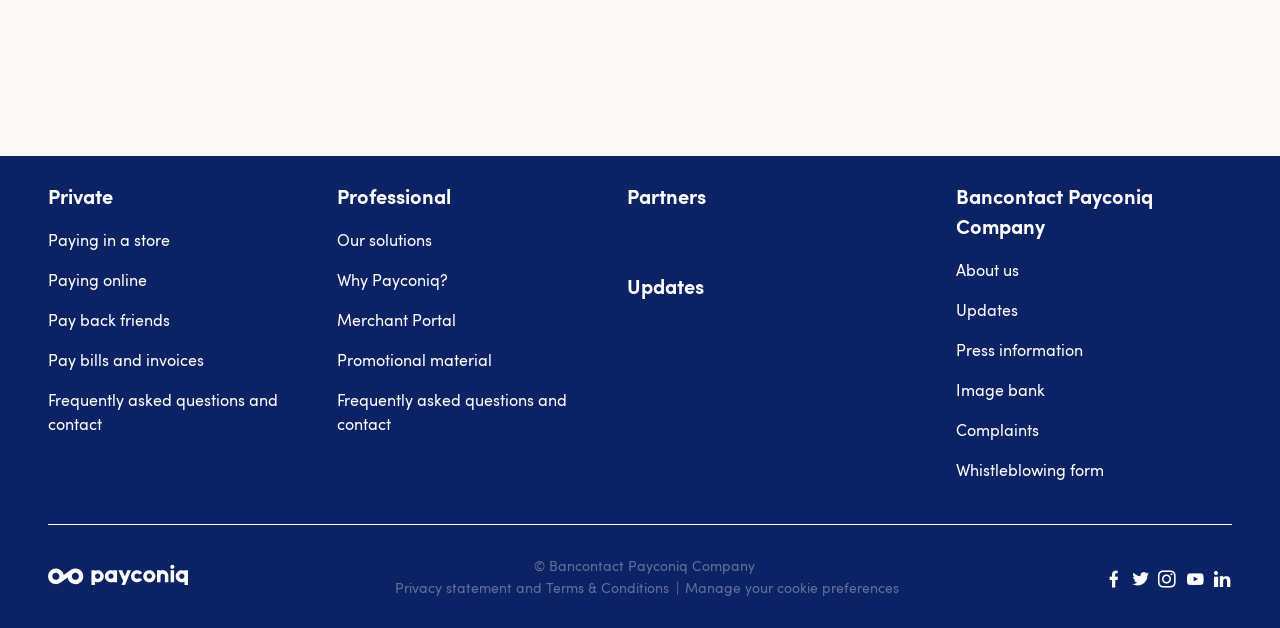Can you show the bounding box coordinates of the region to click on to complete the task described in the instruction: "Learn about the company"?

[0.747, 0.301, 0.901, 0.381]